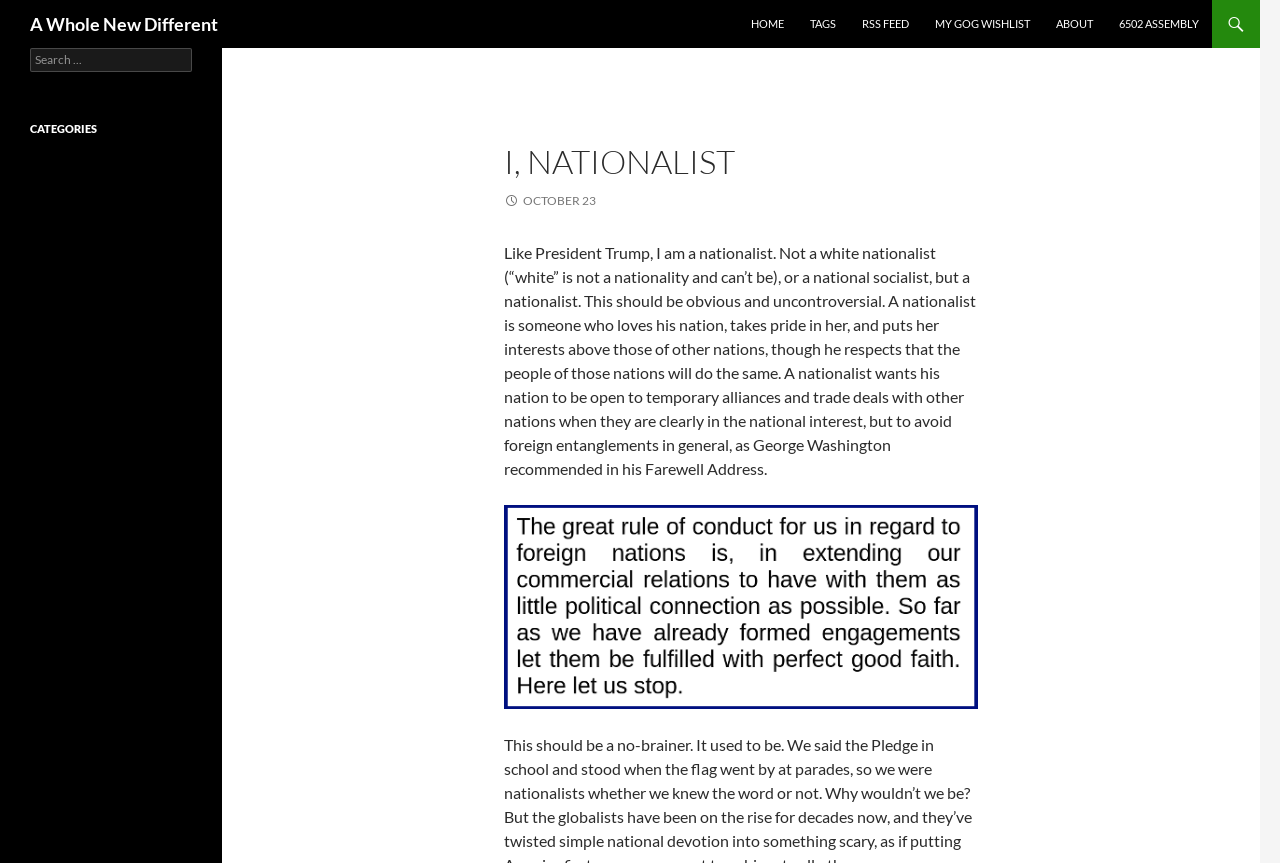Please identify the coordinates of the bounding box for the clickable region that will accomplish this instruction: "Search this site".

None